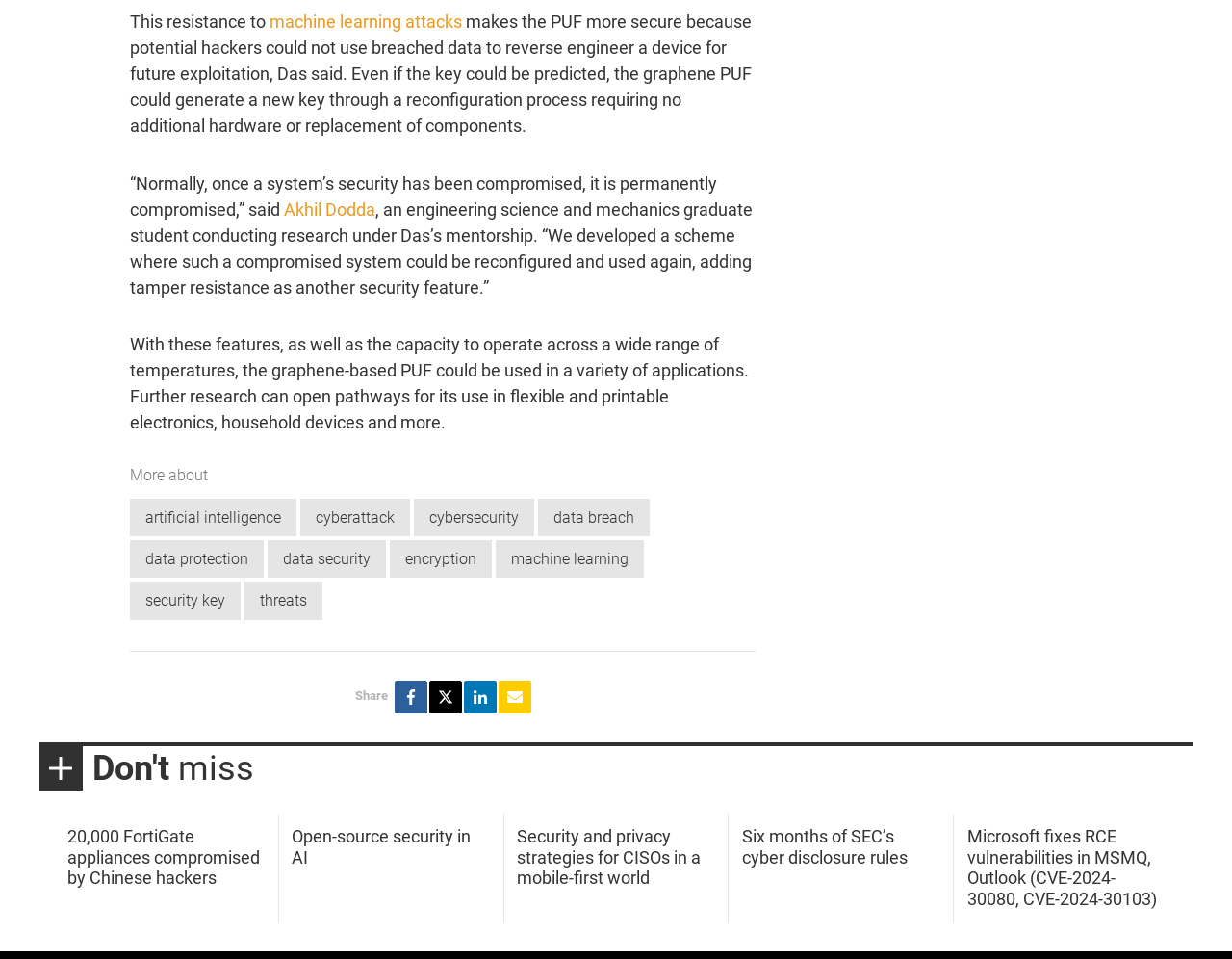What is the material used in the PUF?
Look at the screenshot and provide an in-depth answer.

The material used in the PUF is graphene, as mentioned in the text 'the graphene-based PUF could be used in a variety of applications'.